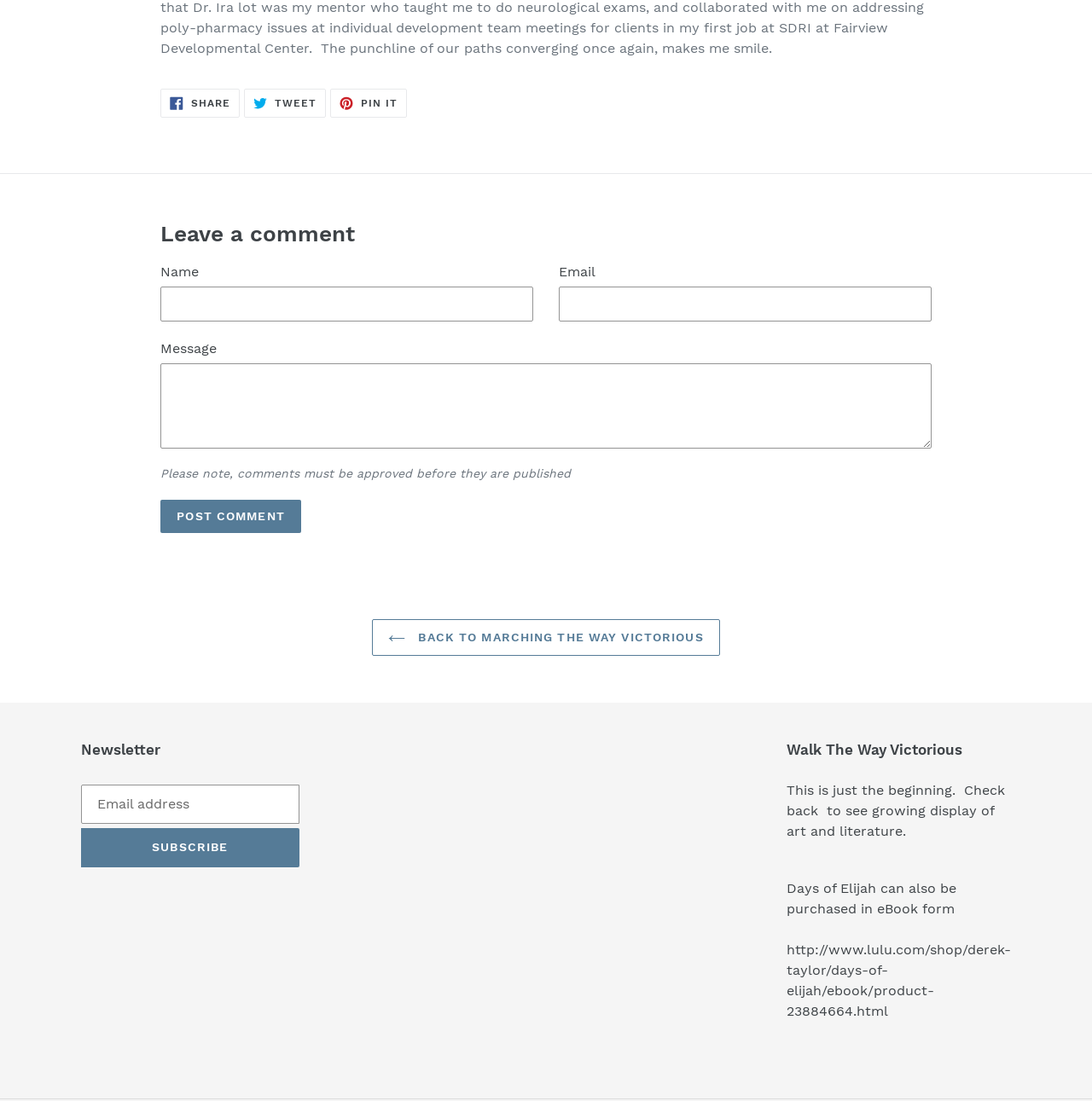What is the theme of the 'Walk The Way Victorious' section?
Look at the image and respond with a one-word or short phrase answer.

Art and literature